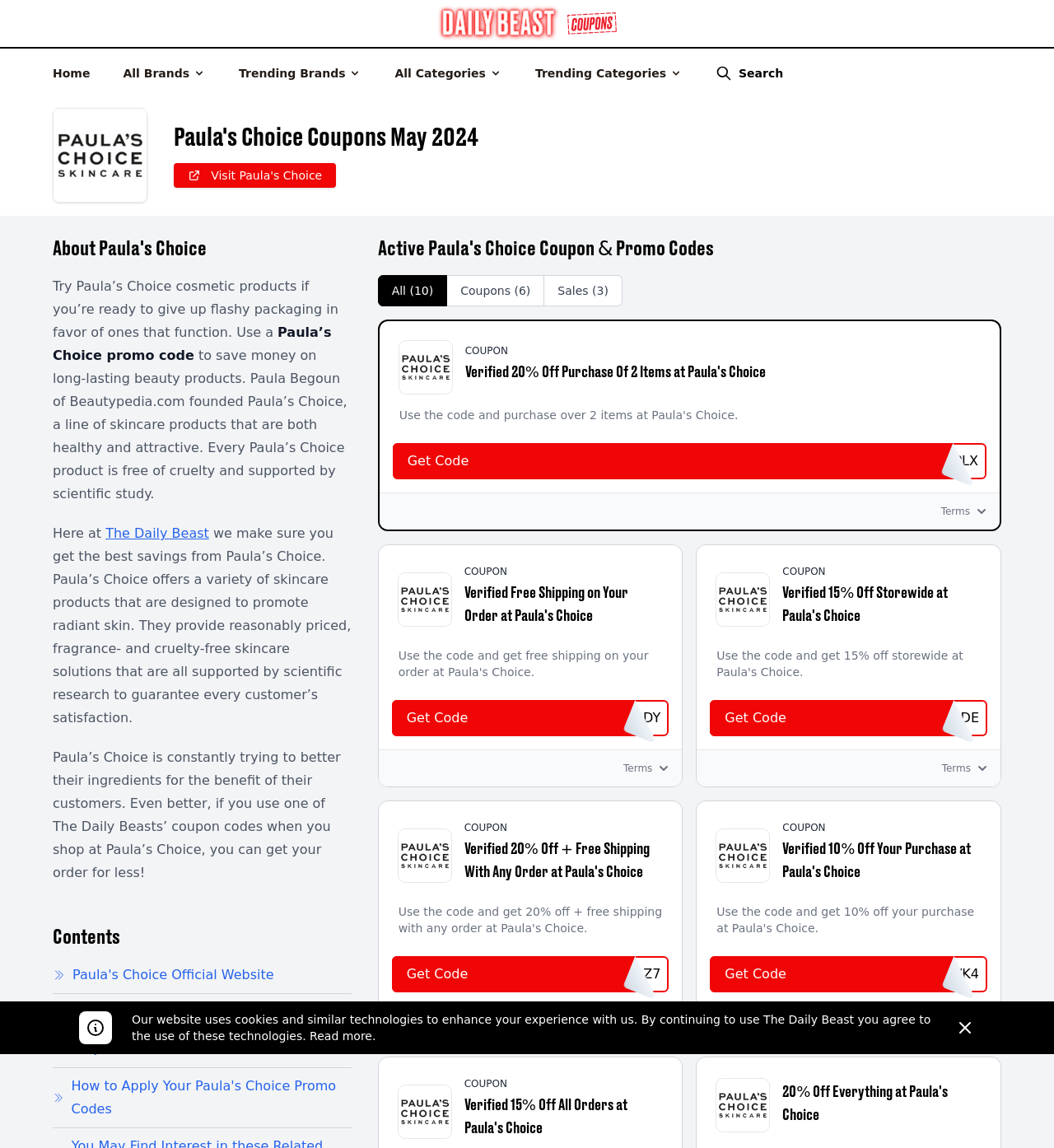Examine the image carefully and respond to the question with a detailed answer: 
How many coupon codes are available?

I counted the number of coupon codes listed on the webpage, and there are 10 in total.